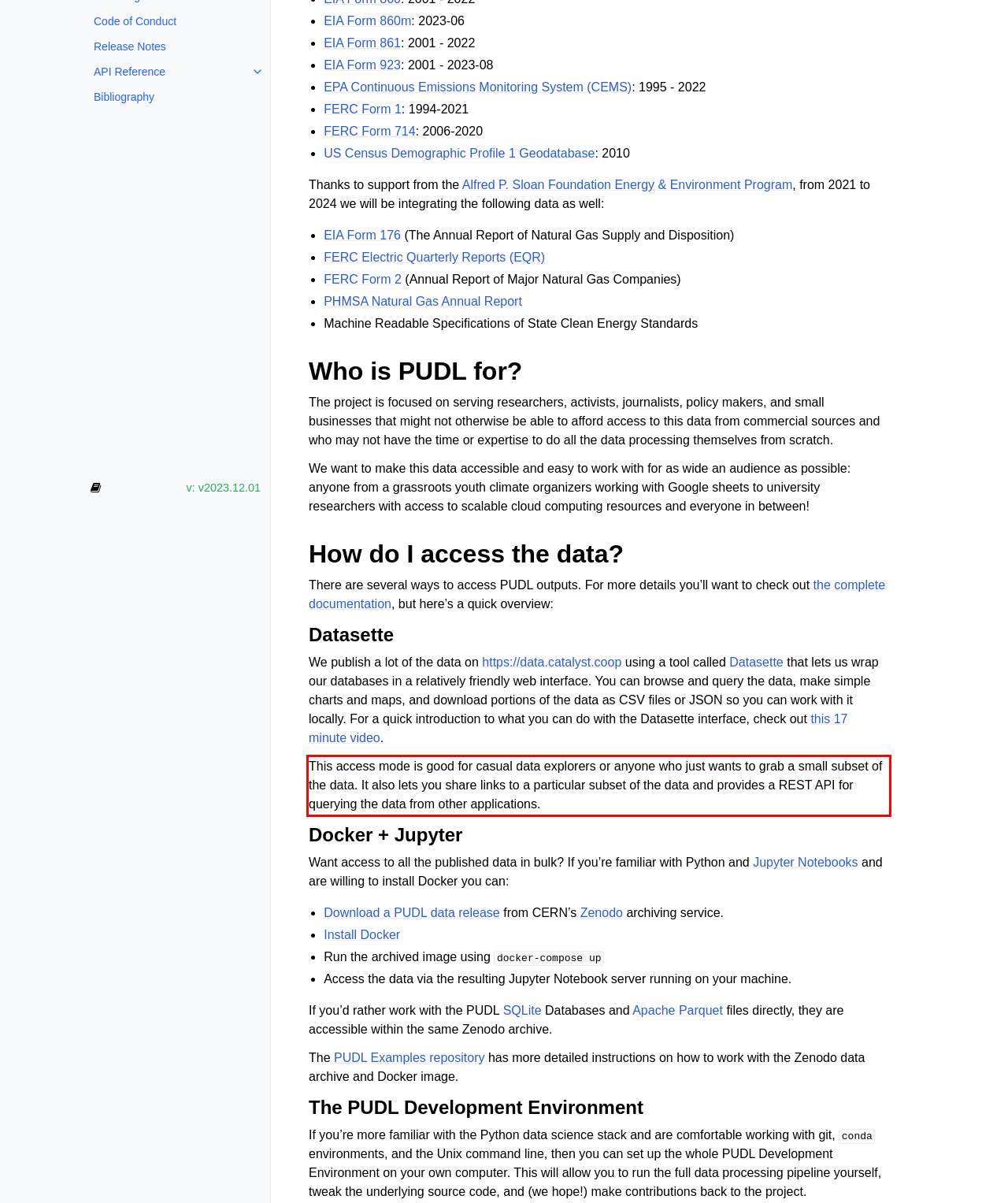Given a webpage screenshot, identify the text inside the red bounding box using OCR and extract it.

This access mode is good for casual data explorers or anyone who just wants to grab a small subset of the data. It also lets you share links to a particular subset of the data and provides a REST API for querying the data from other applications.